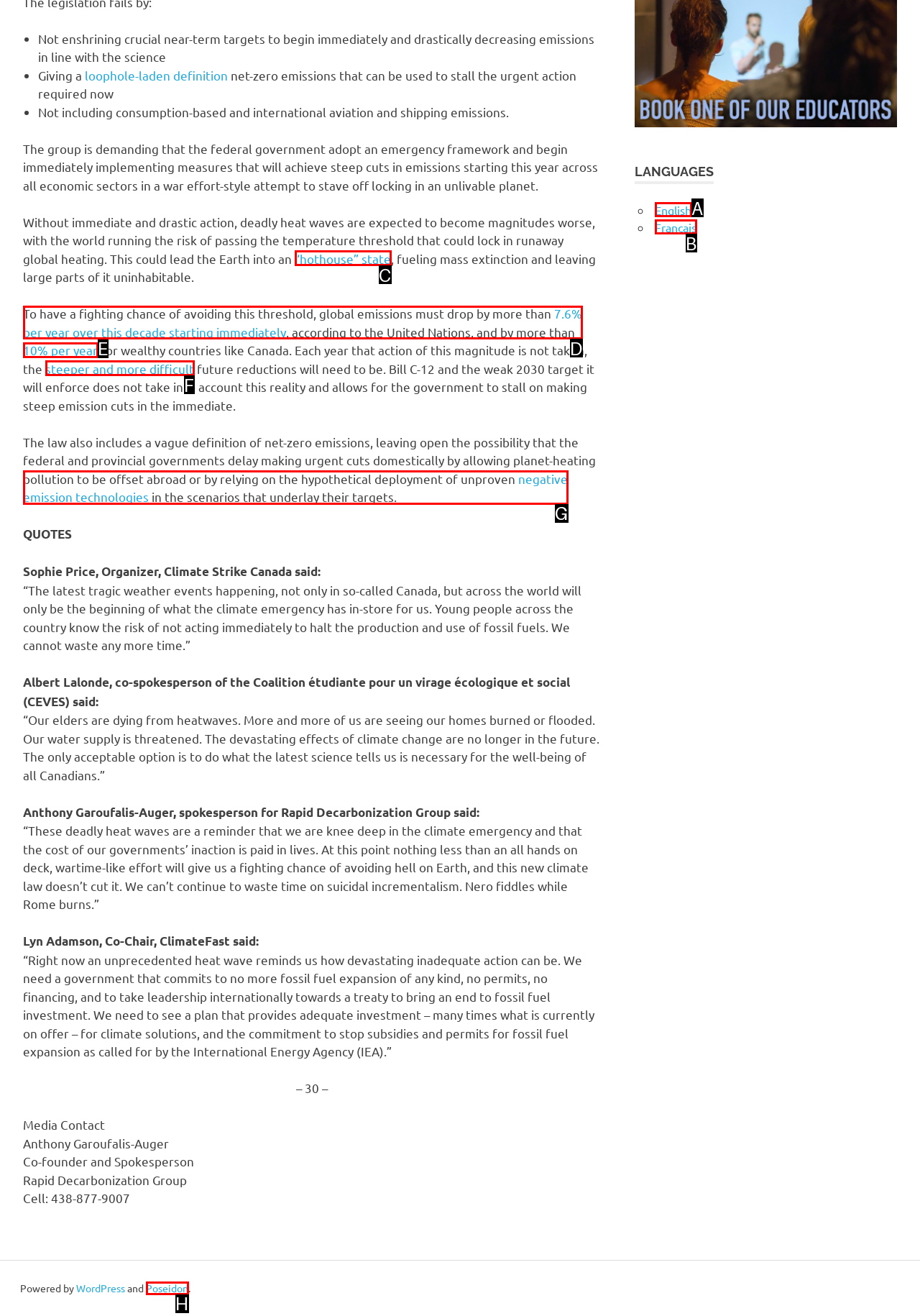Find the option that fits the given description: 10% per year
Answer with the letter representing the correct choice directly.

E